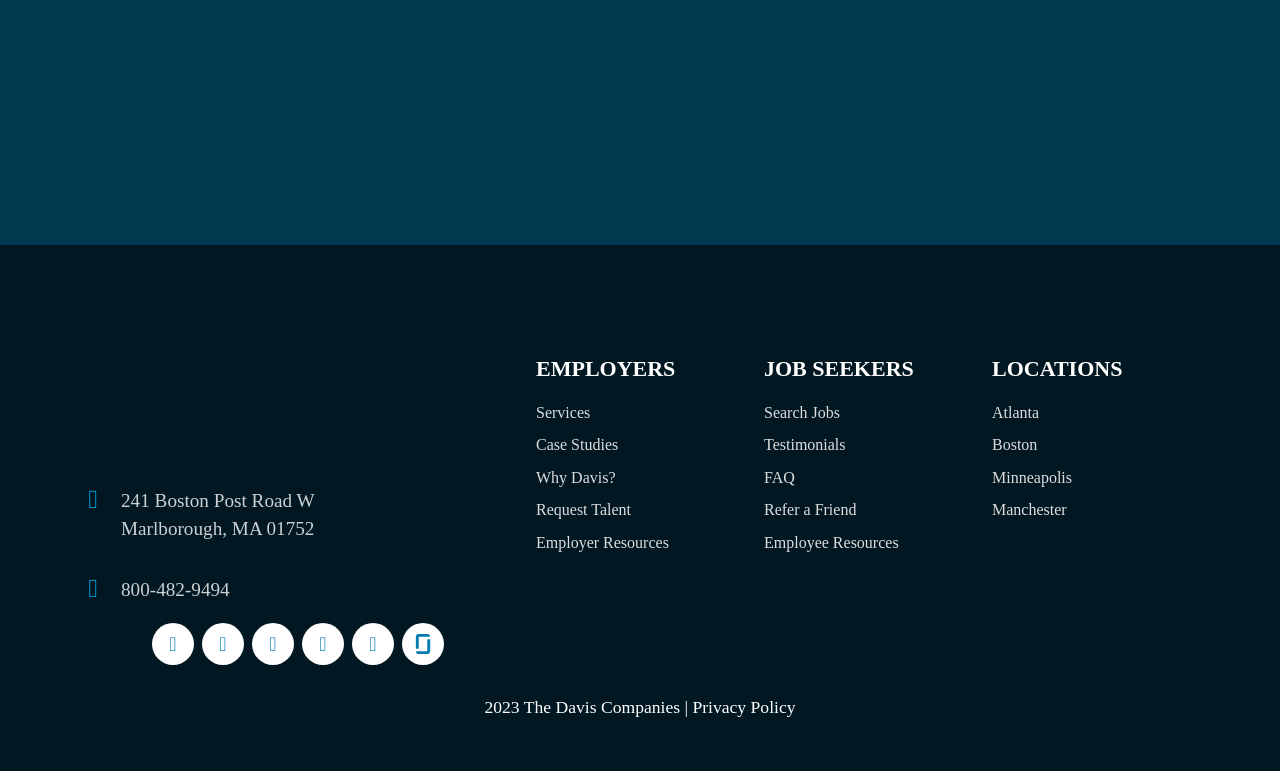Locate the bounding box coordinates of the segment that needs to be clicked to meet this instruction: "Learn about employer services".

[0.419, 0.523, 0.581, 0.546]